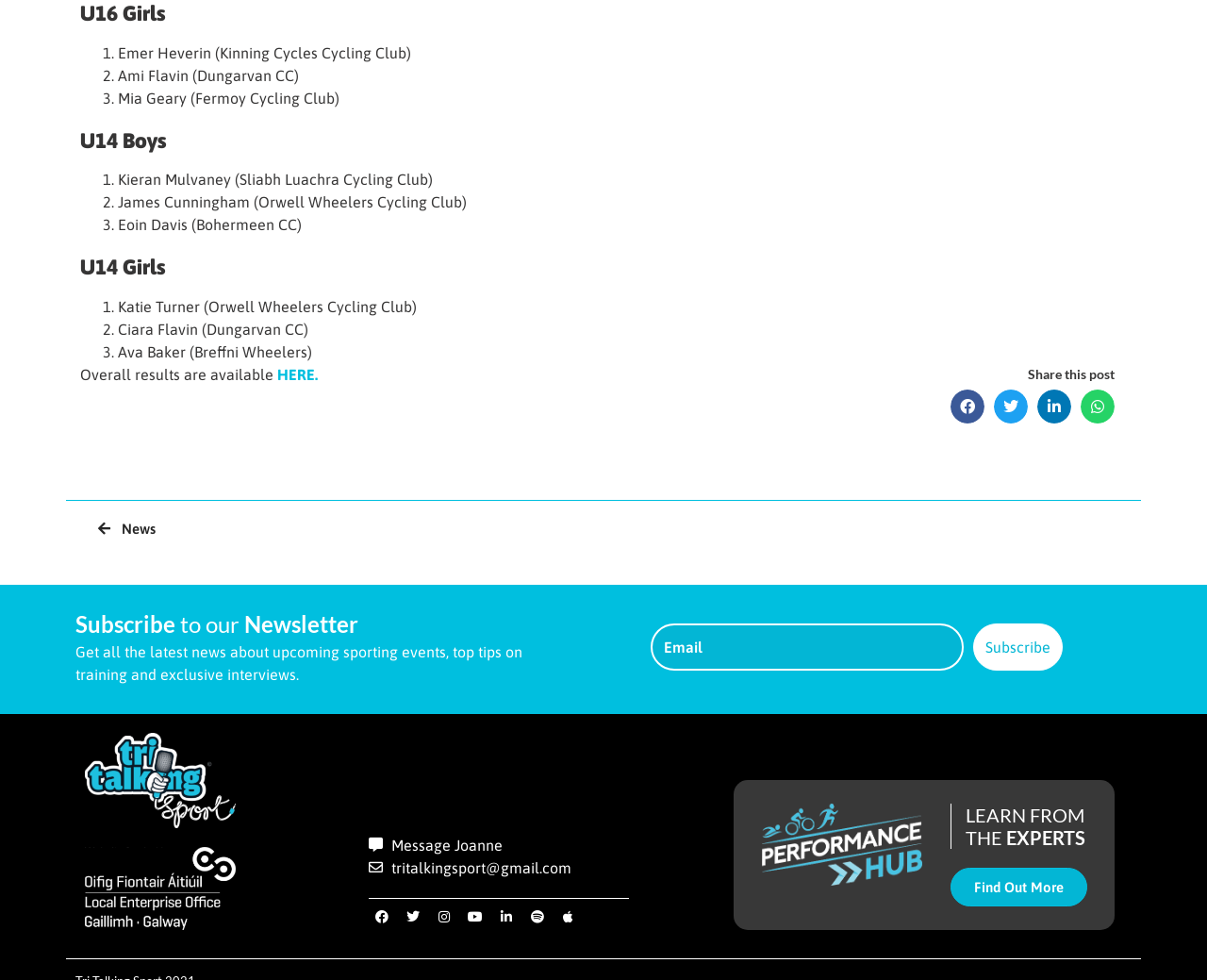How many social media platforms are listed?
Based on the image, answer the question with a single word or brief phrase.

7